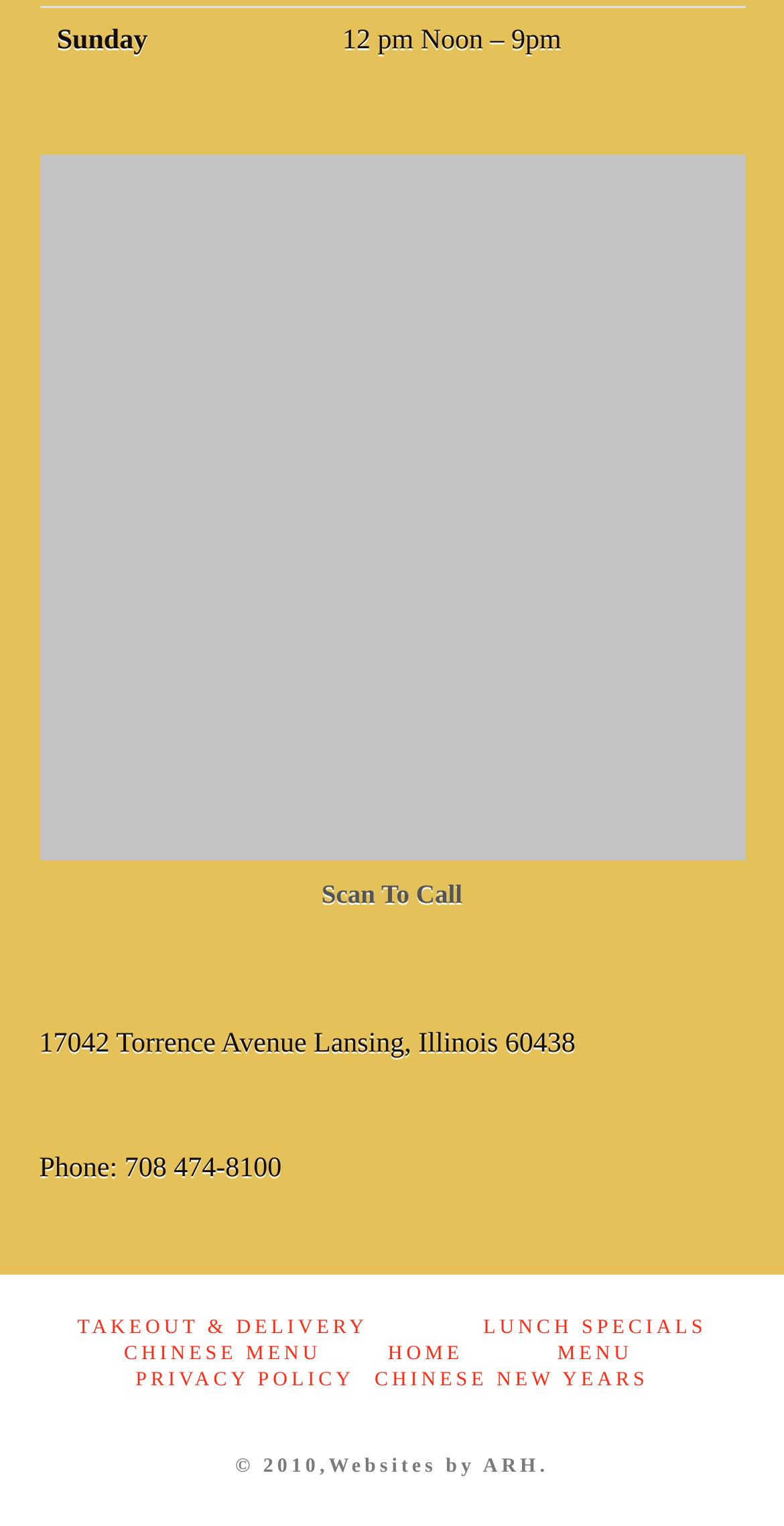Please provide a comprehensive answer to the question based on the screenshot: Who designed the website?

The static text element at the bottom of the webpage mentions 'Websites by ARH', indicating that ARH is the designer of the website.